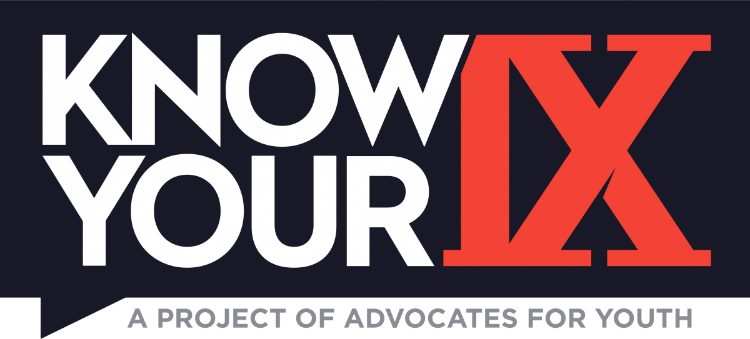What is the background color of the logo?
Using the picture, provide a one-word or short phrase answer.

Deep blue